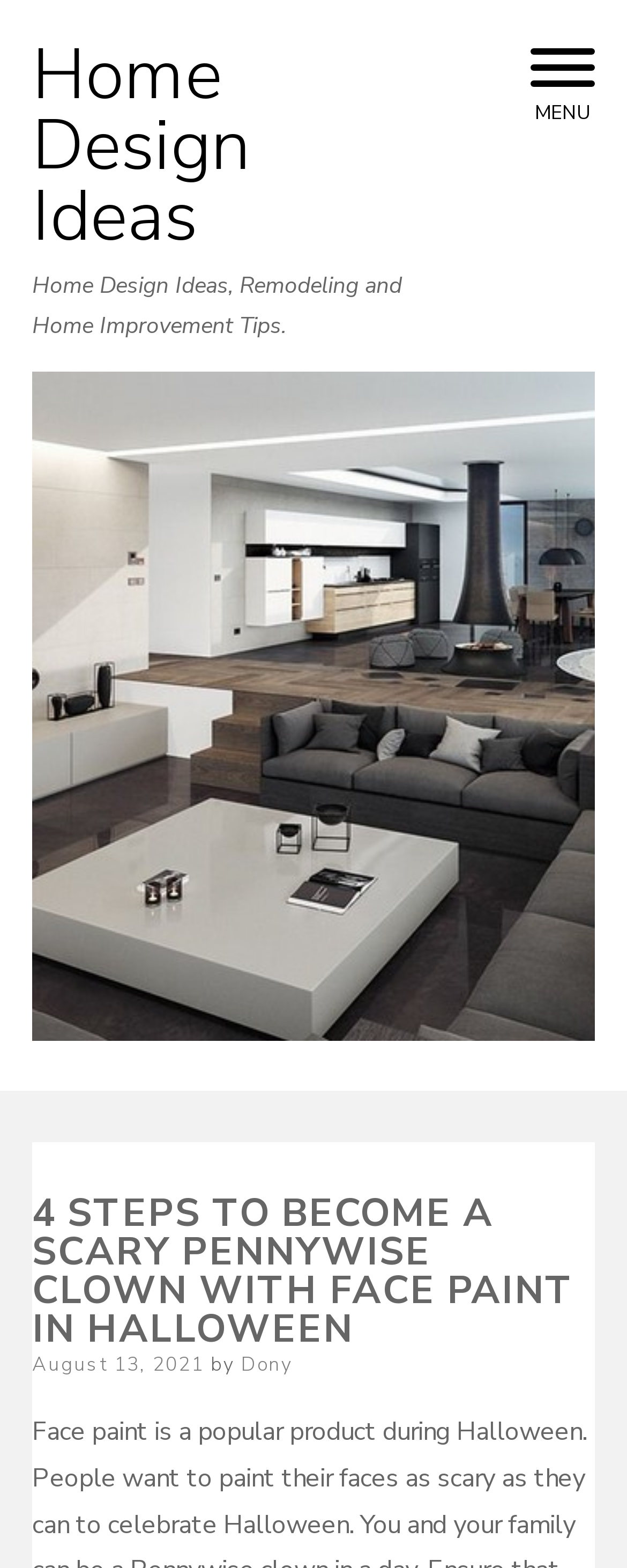What is the topic of the post?
Please use the image to provide an in-depth answer to the question.

I inferred the answer by looking at the heading element with the text '4 STEPS TO BECOME A SCARY PENNYWISE CLOWN WITH FACE PAINT IN HALLOWEEN' which suggests that the post is about creating a Pennywise Clown costume.